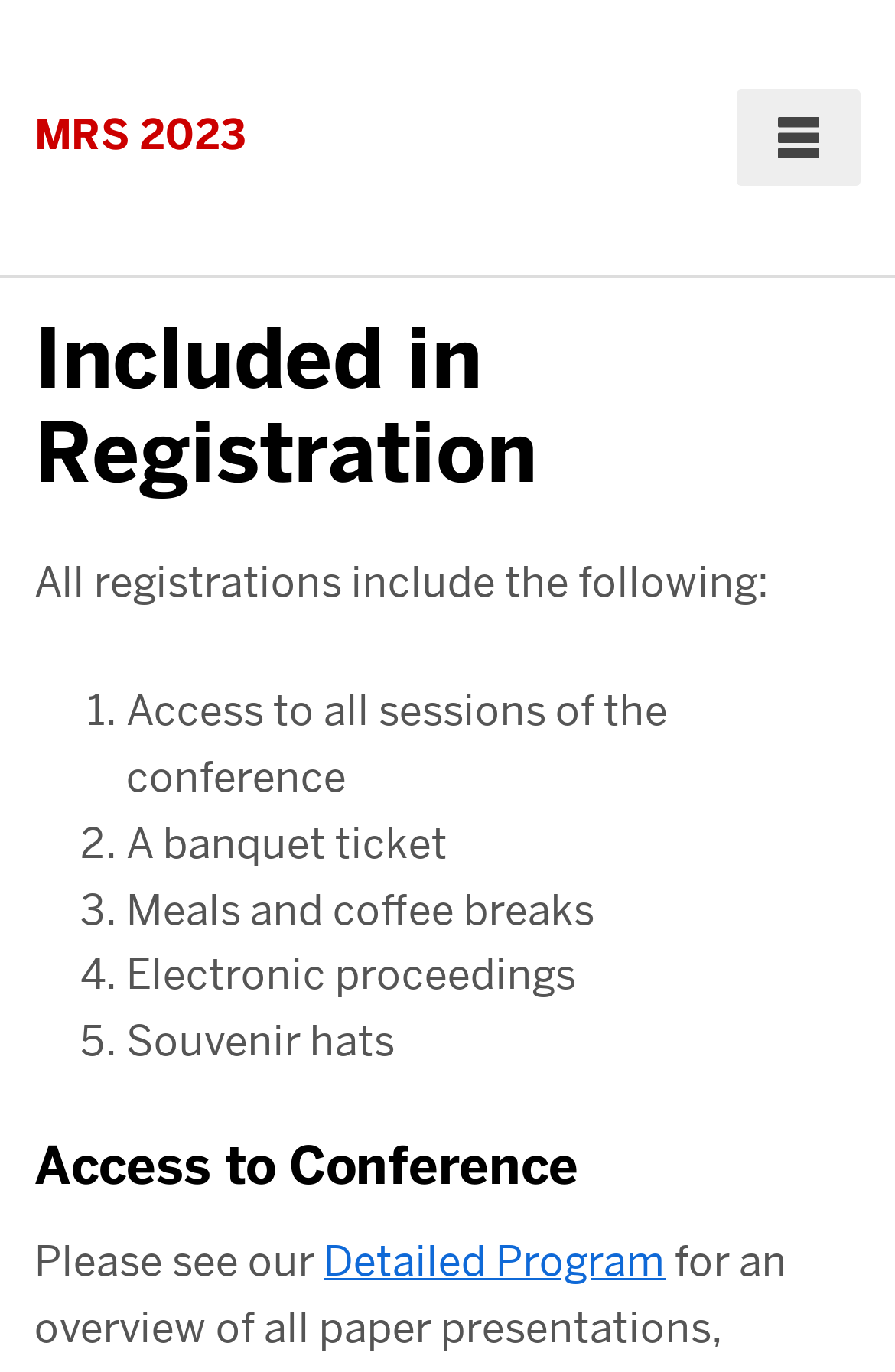Identify the bounding box coordinates of the clickable region to carry out the given instruction: "View Registration details".

[0.077, 0.705, 0.923, 0.796]